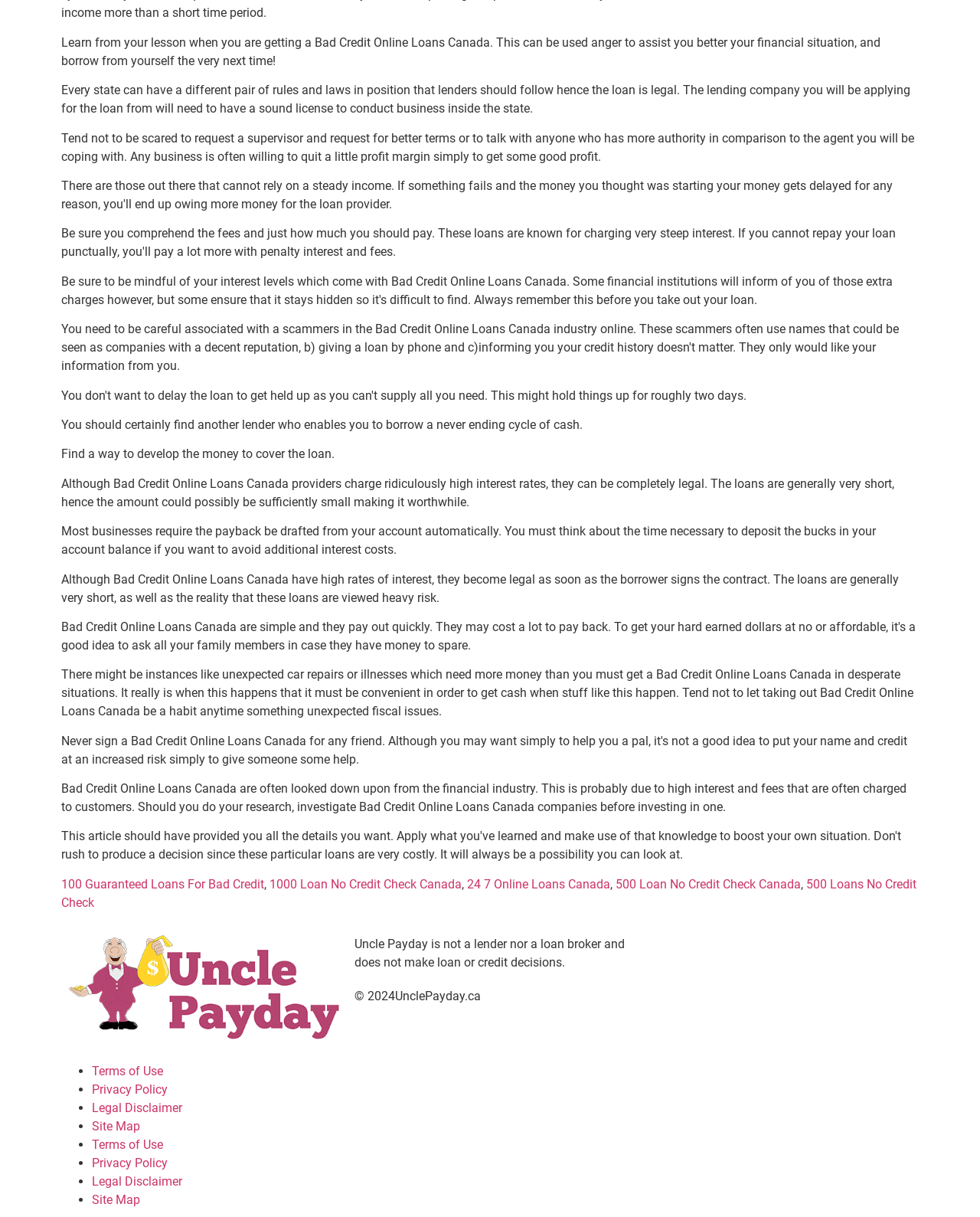Find the bounding box coordinates of the clickable region needed to perform the following instruction: "Click on '100 Guaranteed Loans For Bad Credit'". The coordinates should be provided as four float numbers between 0 and 1, i.e., [left, top, right, bottom].

[0.062, 0.72, 0.27, 0.732]